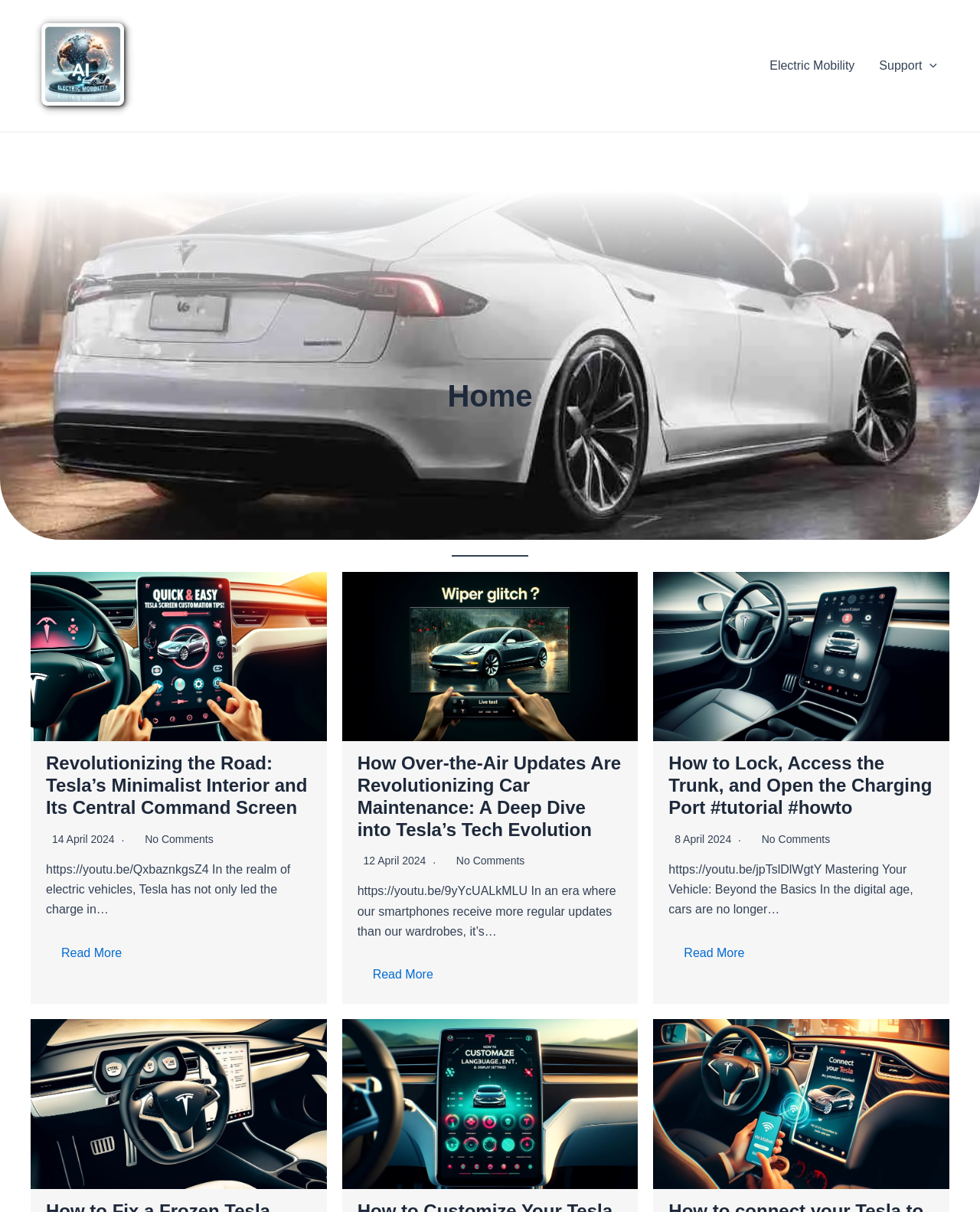Determine the bounding box coordinates for the UI element with the following description: "Read More". The coordinates should be four float numbers between 0 and 1, represented as [left, top, right, bottom].

[0.047, 0.775, 0.14, 0.798]